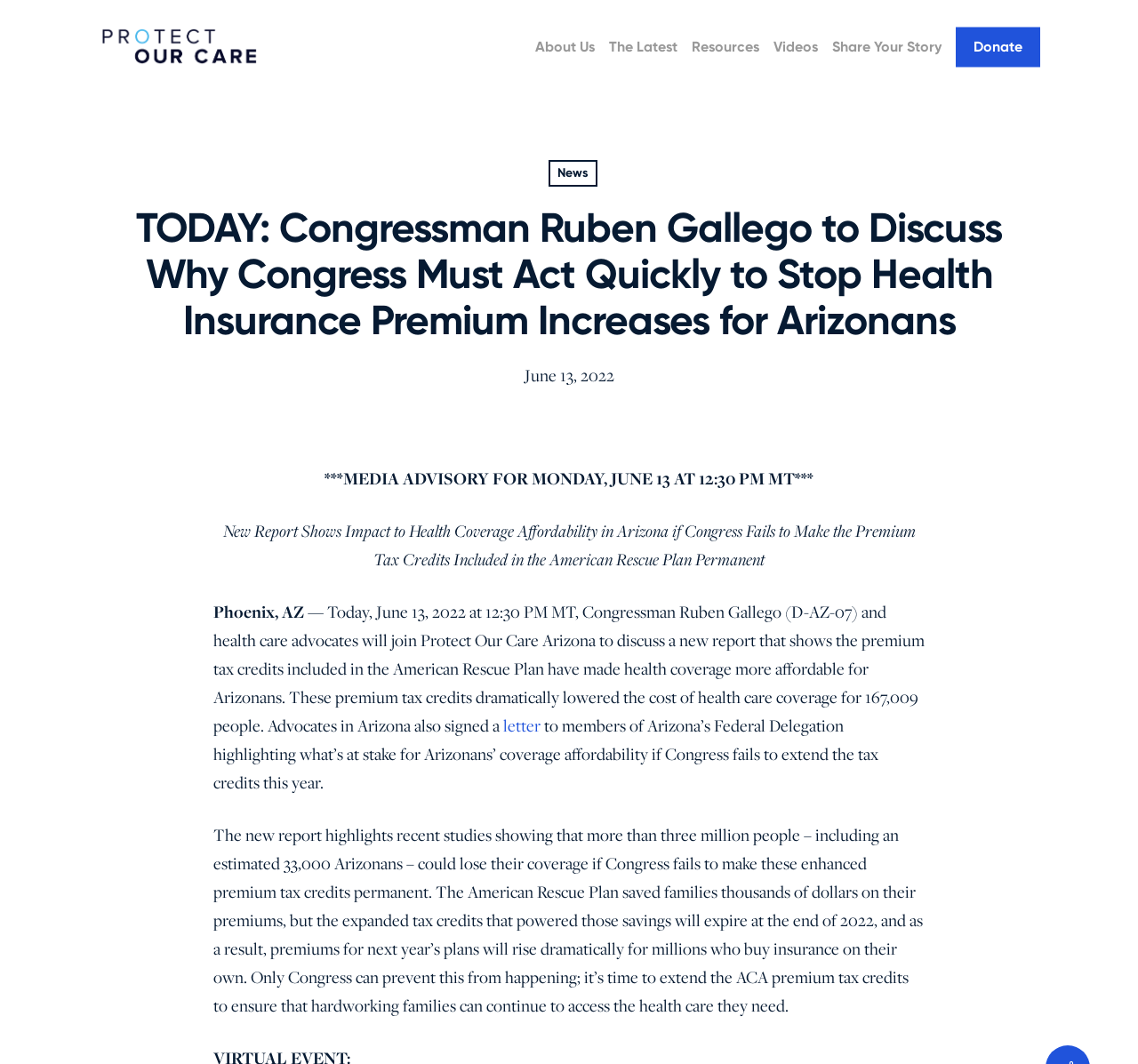Given the following UI element description: "Donate", find the bounding box coordinates in the webpage screenshot.

[0.84, 0.036, 0.914, 0.051]